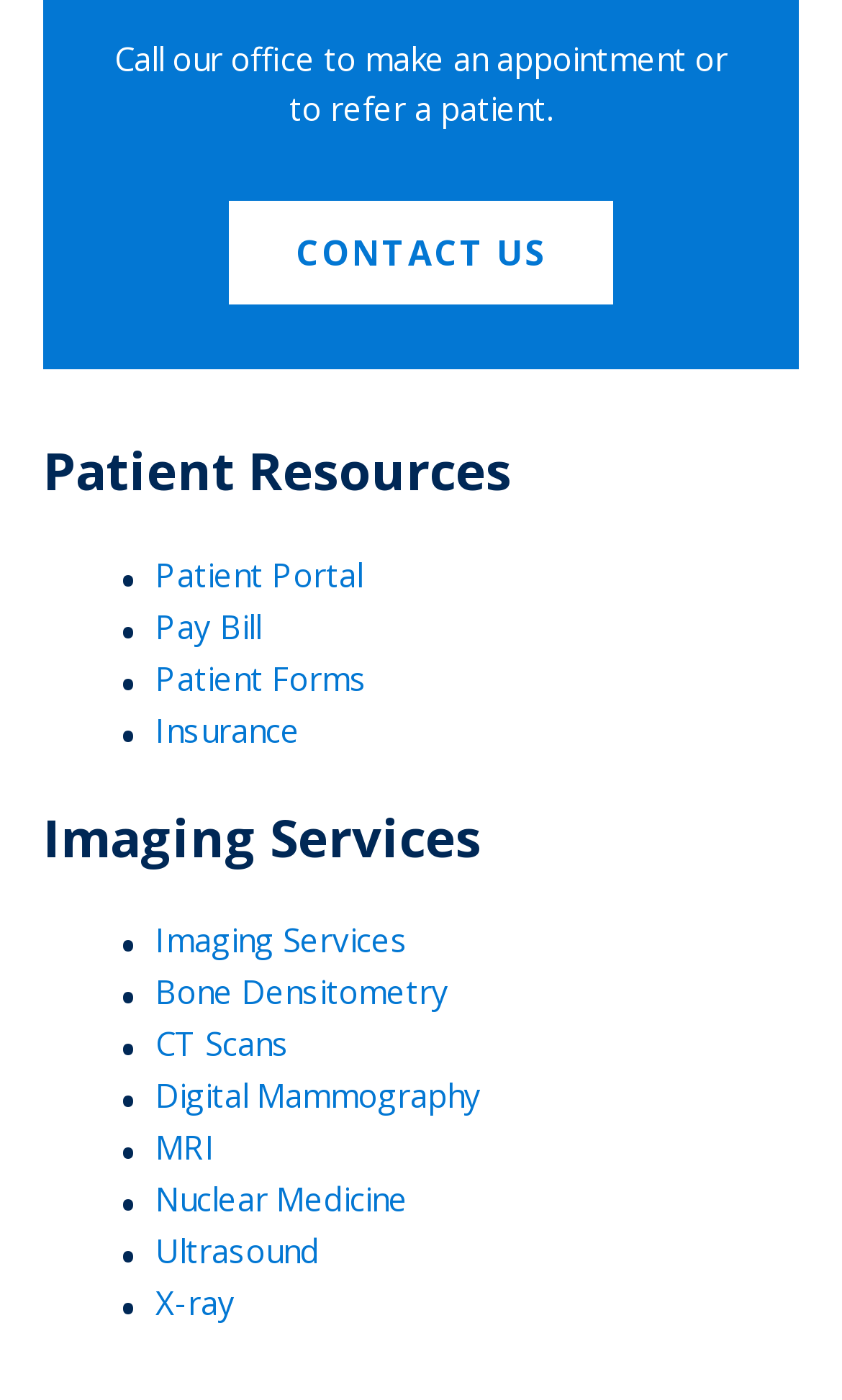Please determine the bounding box coordinates of the clickable area required to carry out the following instruction: "Learn about imaging services". The coordinates must be four float numbers between 0 and 1, represented as [left, top, right, bottom].

[0.185, 0.656, 0.485, 0.687]